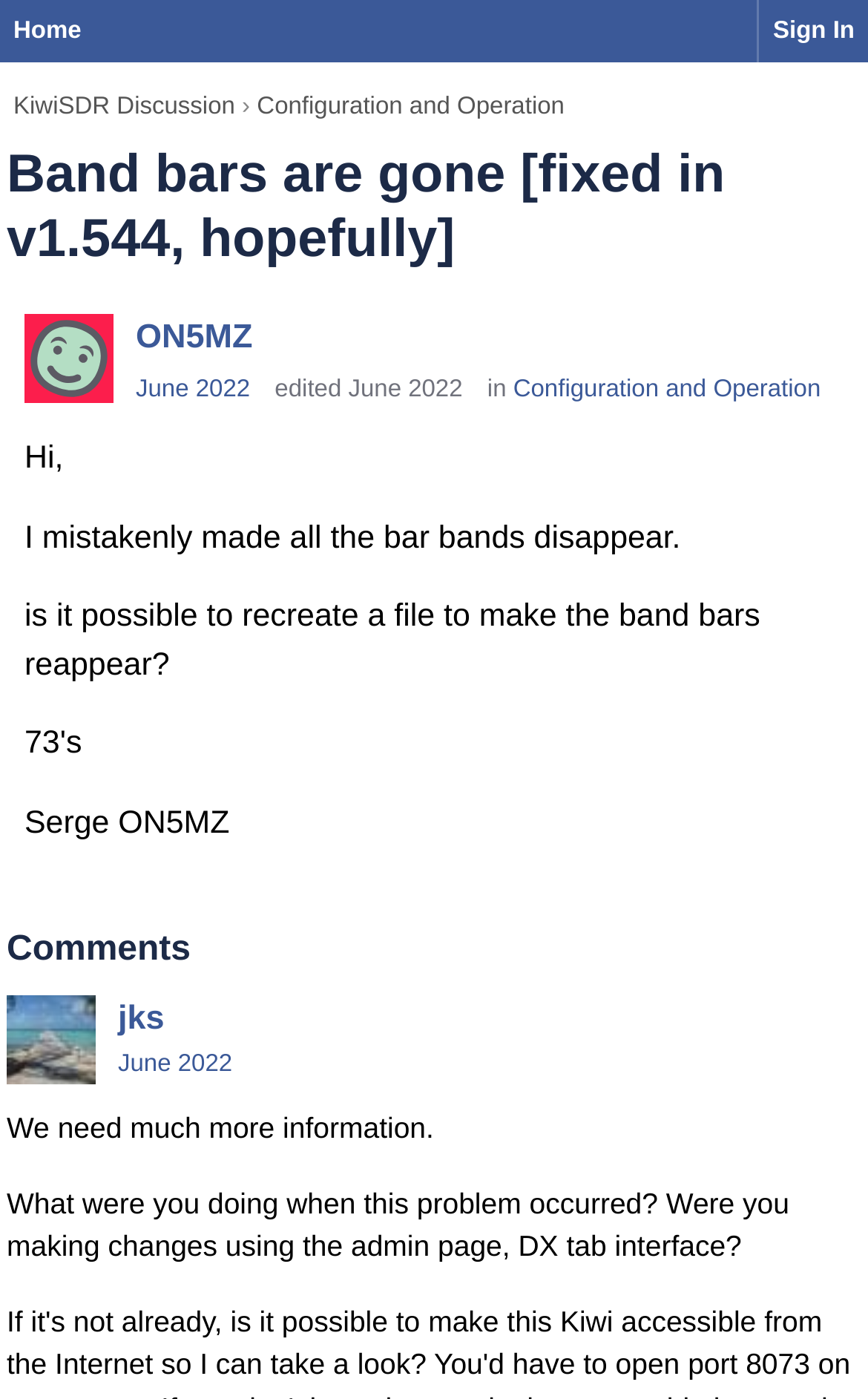What is the topic of the discussion?
Using the visual information from the image, give a one-word or short-phrase answer.

Band bars